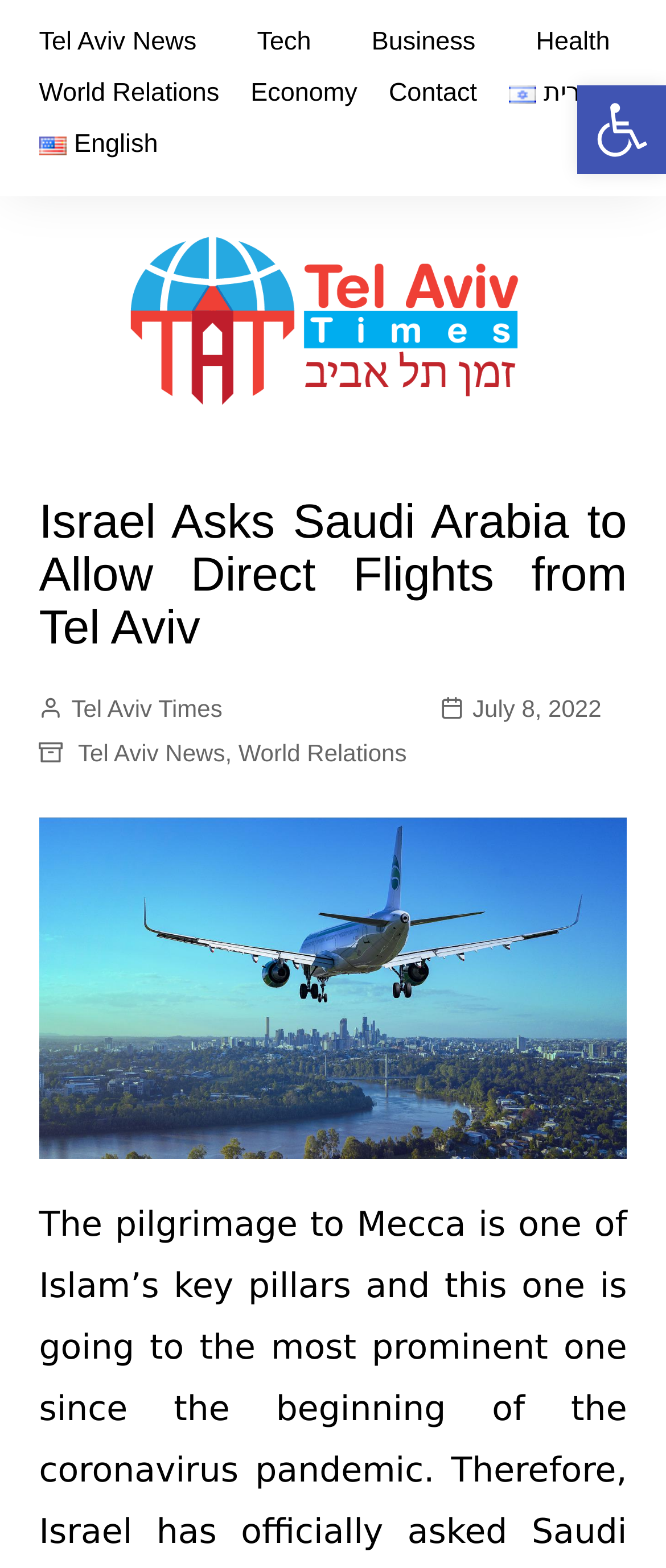Identify and provide the bounding box for the element described by: "Tel Aviv Times".

[0.058, 0.44, 0.334, 0.465]